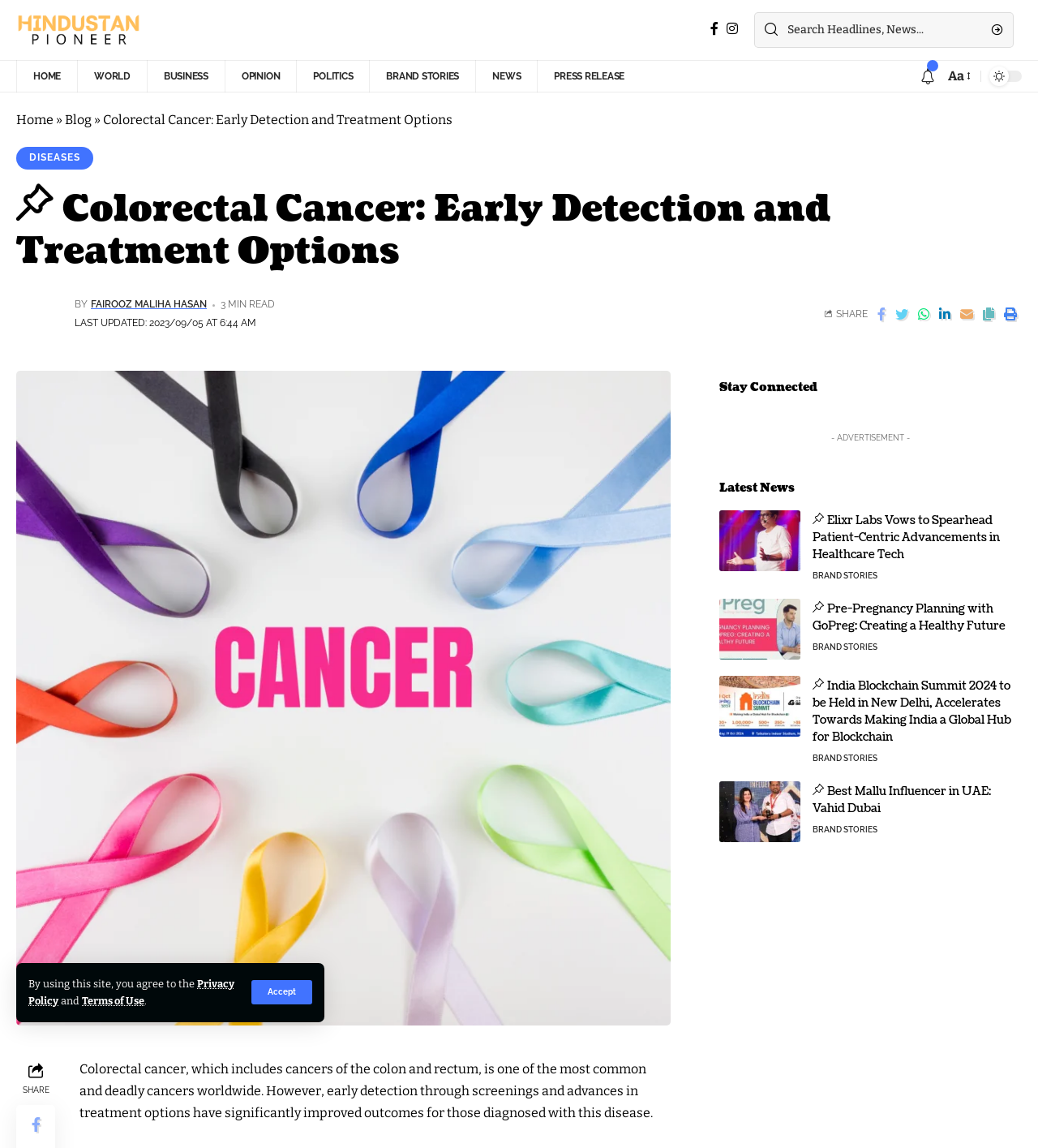Show the bounding box coordinates for the element that needs to be clicked to execute the following instruction: "View latest news". Provide the coordinates in the form of four float numbers between 0 and 1, i.e., [left, top, right, bottom].

[0.693, 0.435, 0.771, 0.488]